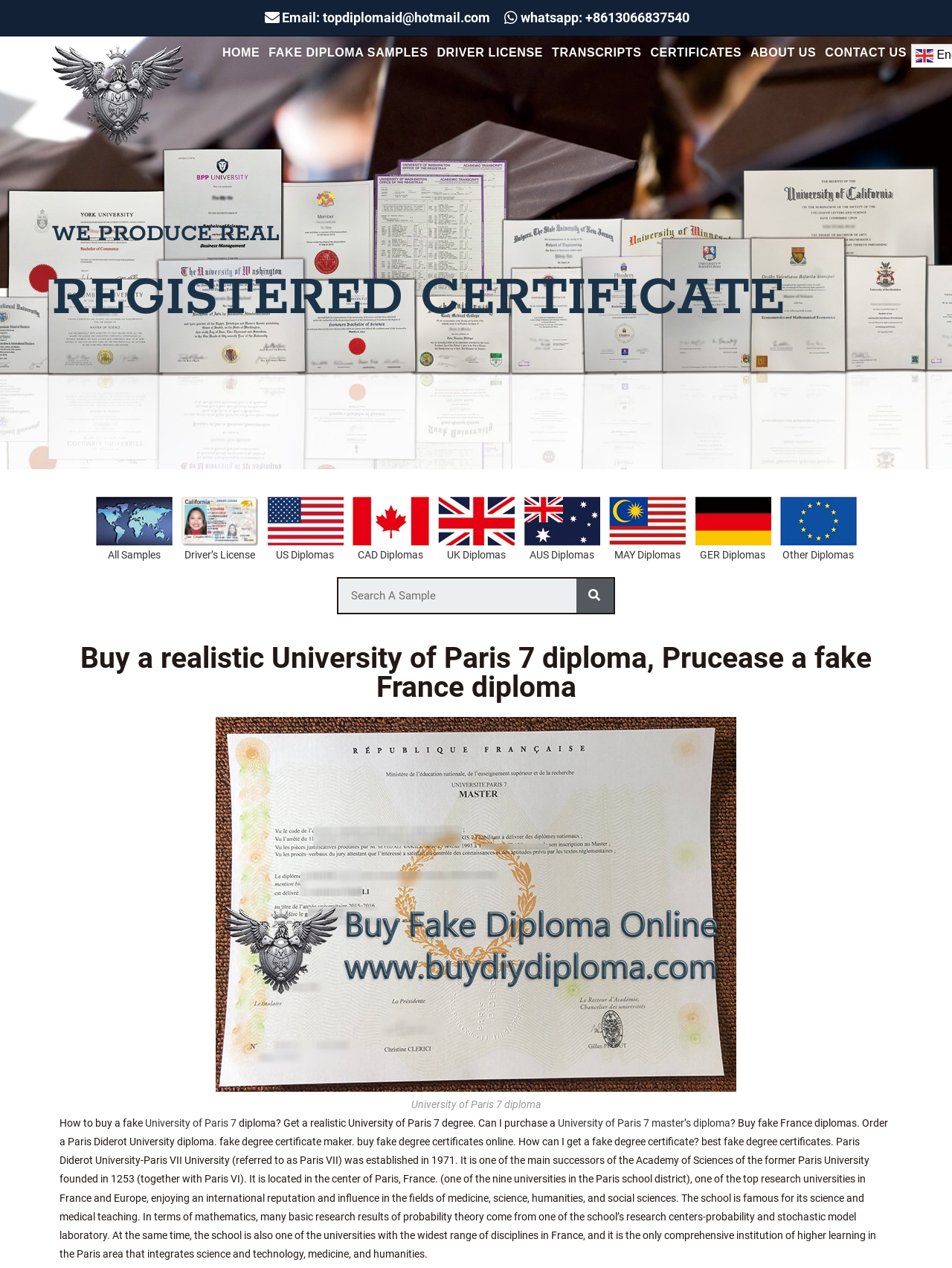Determine the coordinates of the bounding box that should be clicked to complete the instruction: "Get a quote for a fake University of Paris 7 master’s diploma". The coordinates should be represented by four float numbers between 0 and 1: [left, top, right, bottom].

[0.586, 0.881, 0.767, 0.89]